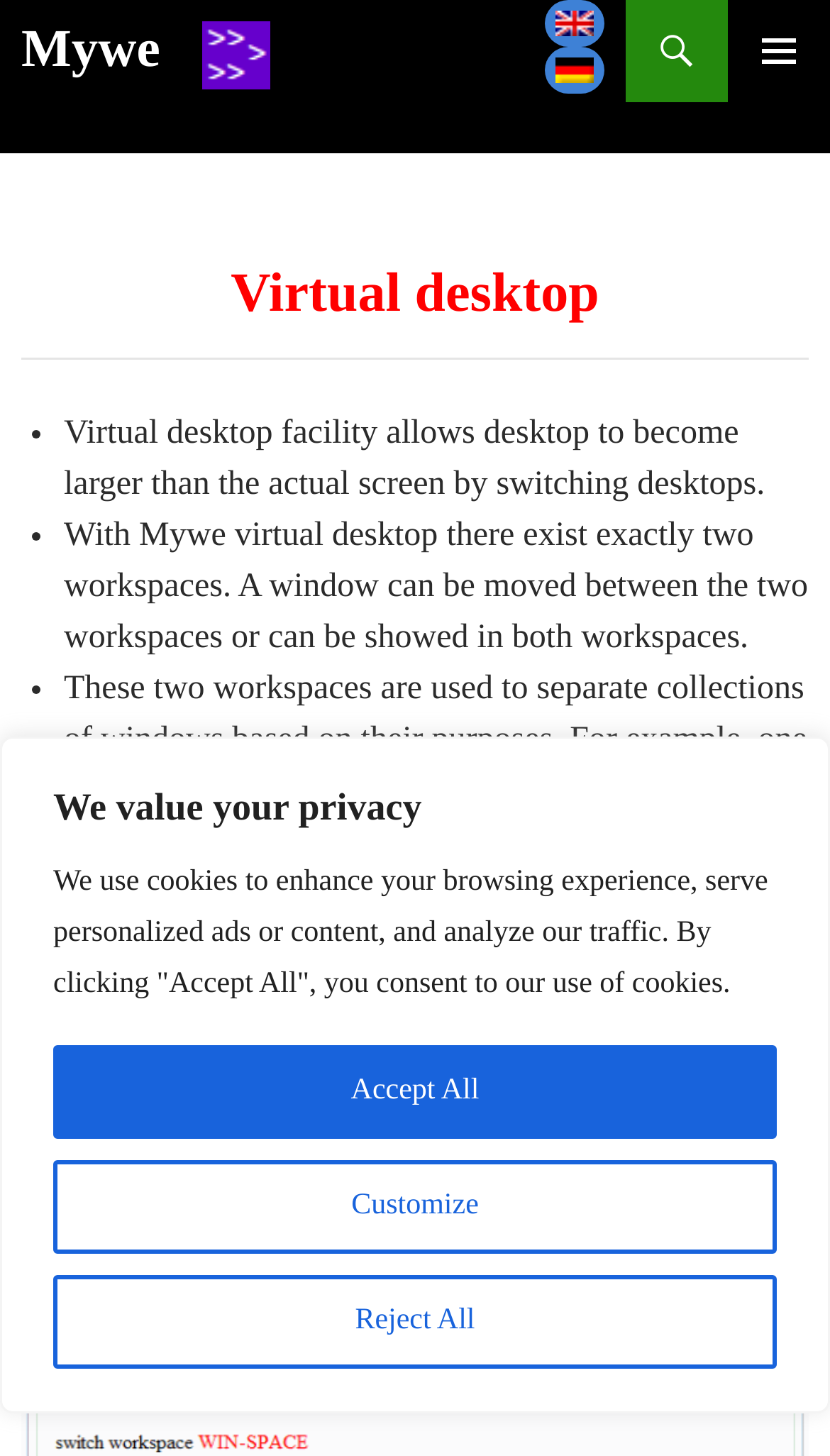How can switching between the two workspaces be invoked?
Using the information from the image, provide a comprehensive answer to the question.

The webpage states that switching between the two workspaces can be invoked either by keyboard shortcut or mouse shortcut, providing users with flexibility in navigating between the two workspaces.